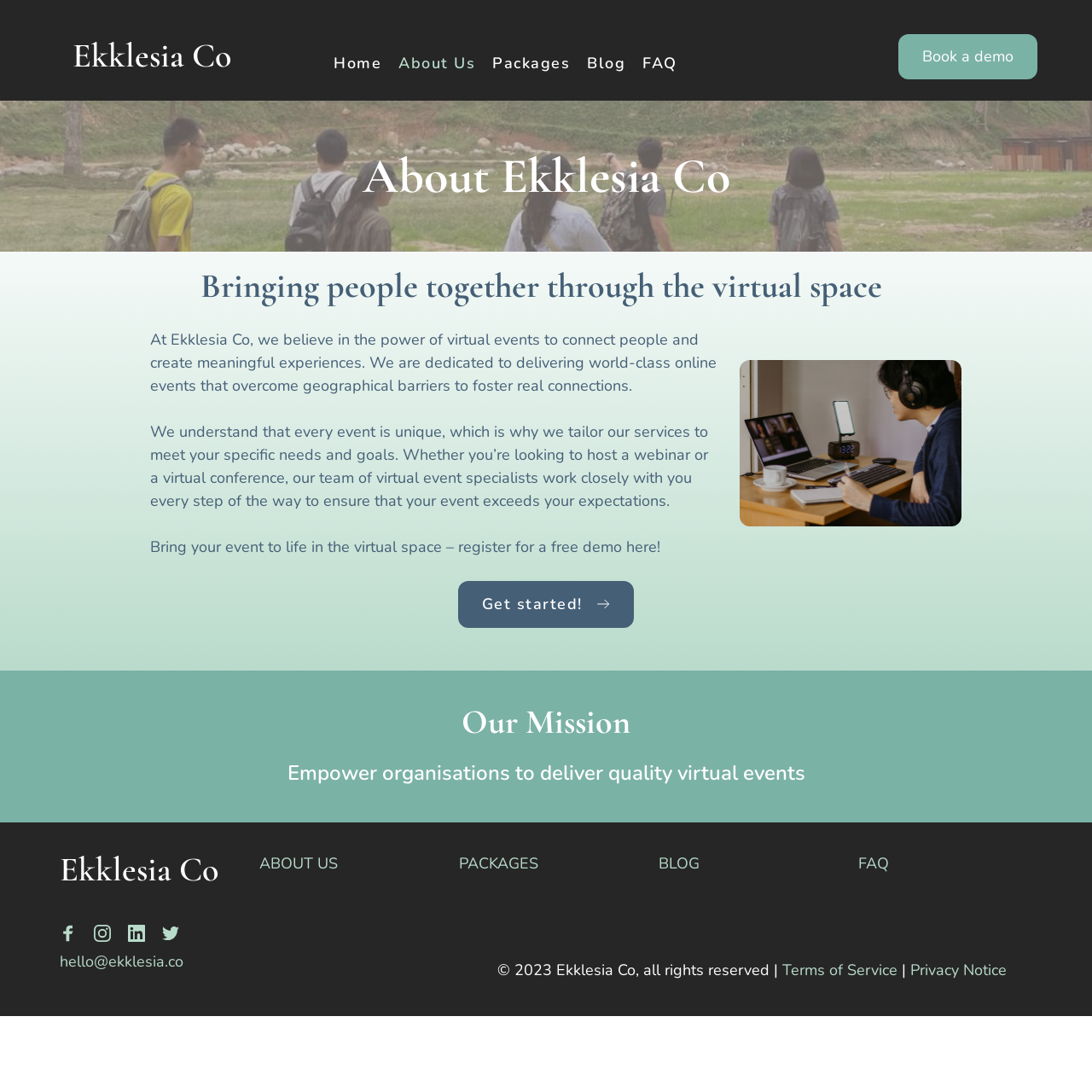Answer the question in one word or a short phrase:
How many images are there on the webpage?

3